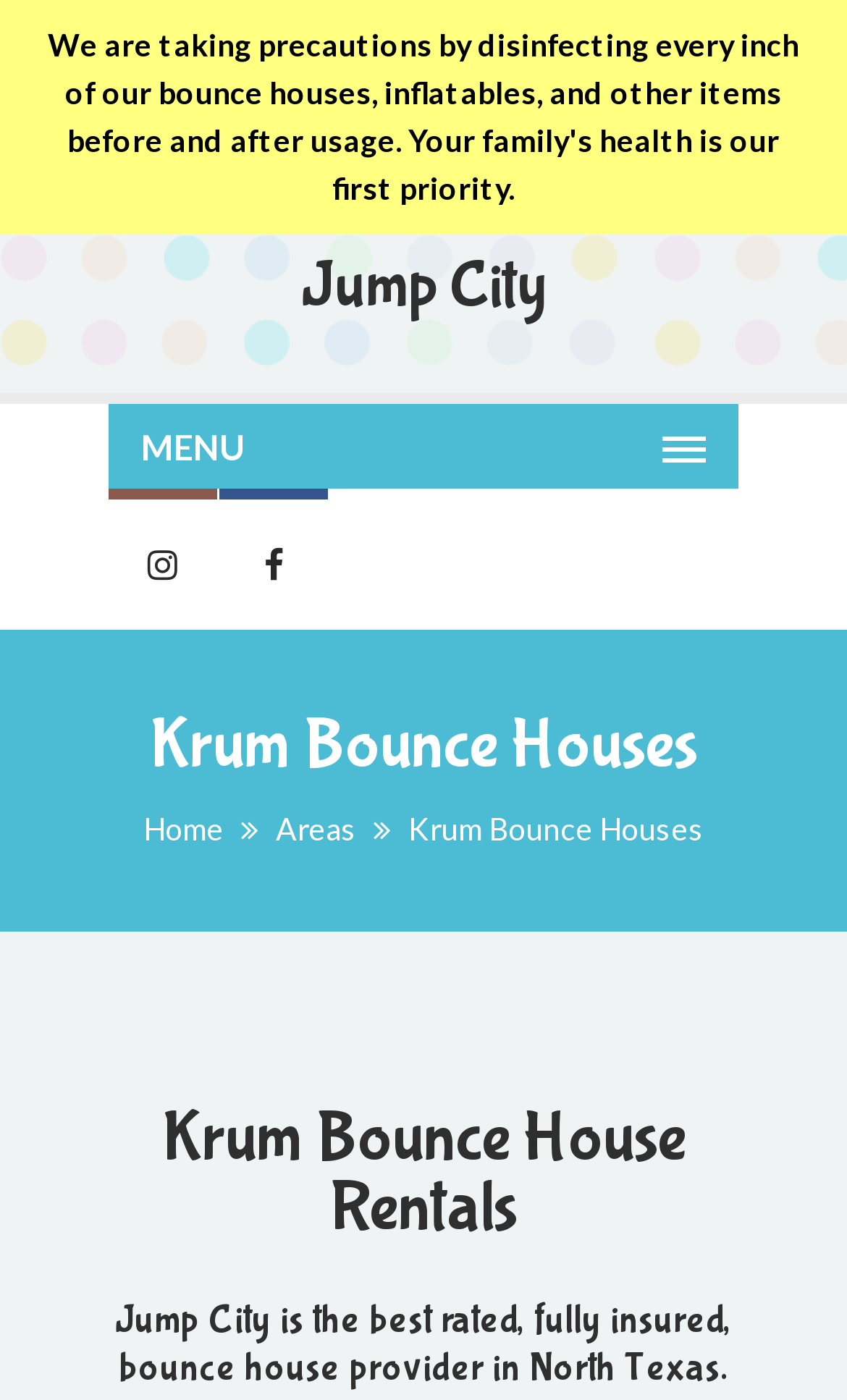Find the bounding box of the element with the following description: "Areas". The coordinates must be four float numbers between 0 and 1, formatted as [left, top, right, bottom].

[0.326, 0.579, 0.421, 0.605]